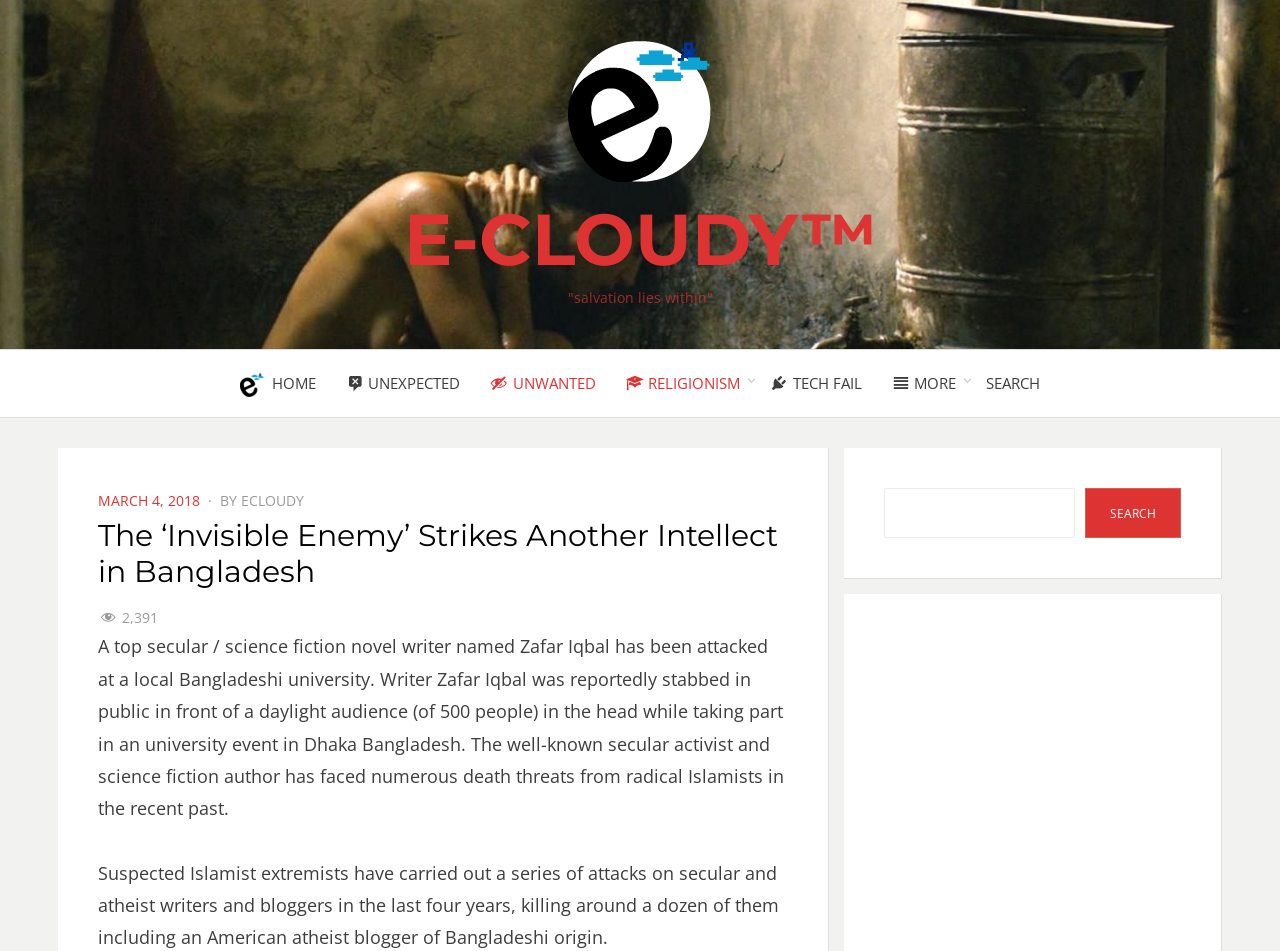Find and provide the bounding box coordinates for the UI element described here: "March 4, 2018April 13, 2018". The coordinates should be given as four float numbers between 0 and 1: [left, top, right, bottom].

[0.076, 0.516, 0.156, 0.536]